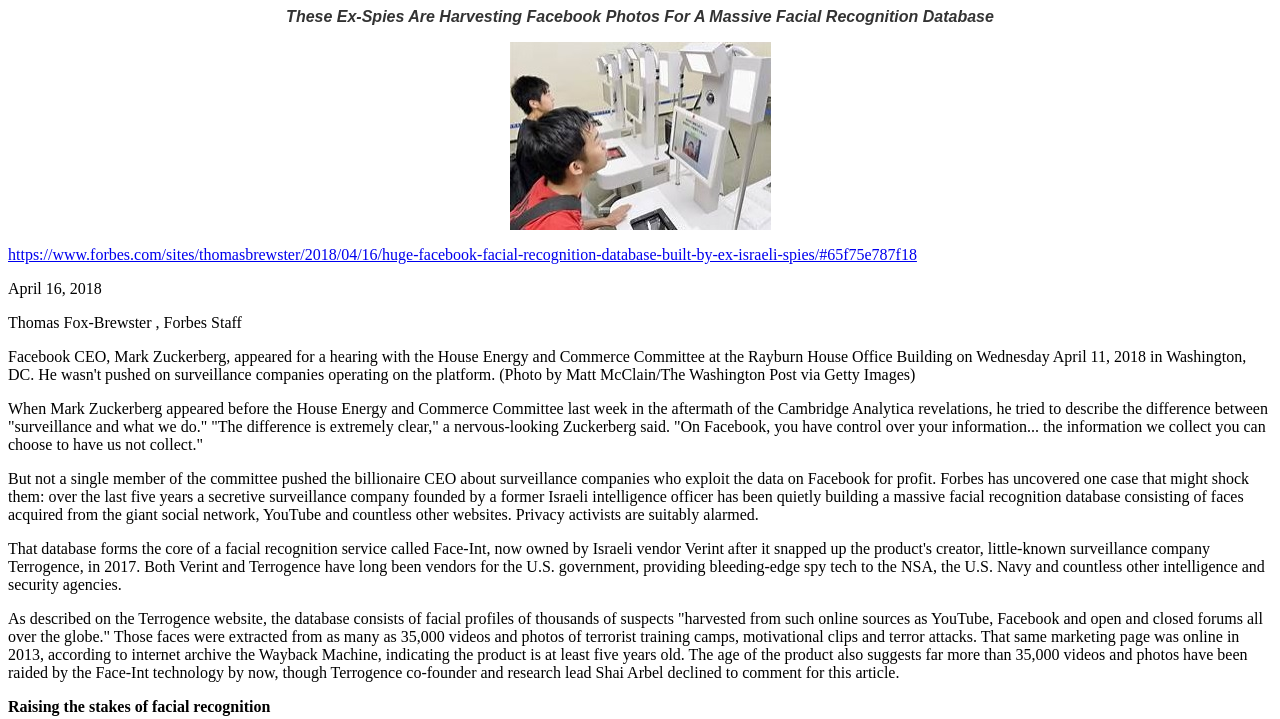How many videos and photos were used to build the facial recognition database?
Using the visual information, reply with a single word or short phrase.

35,000